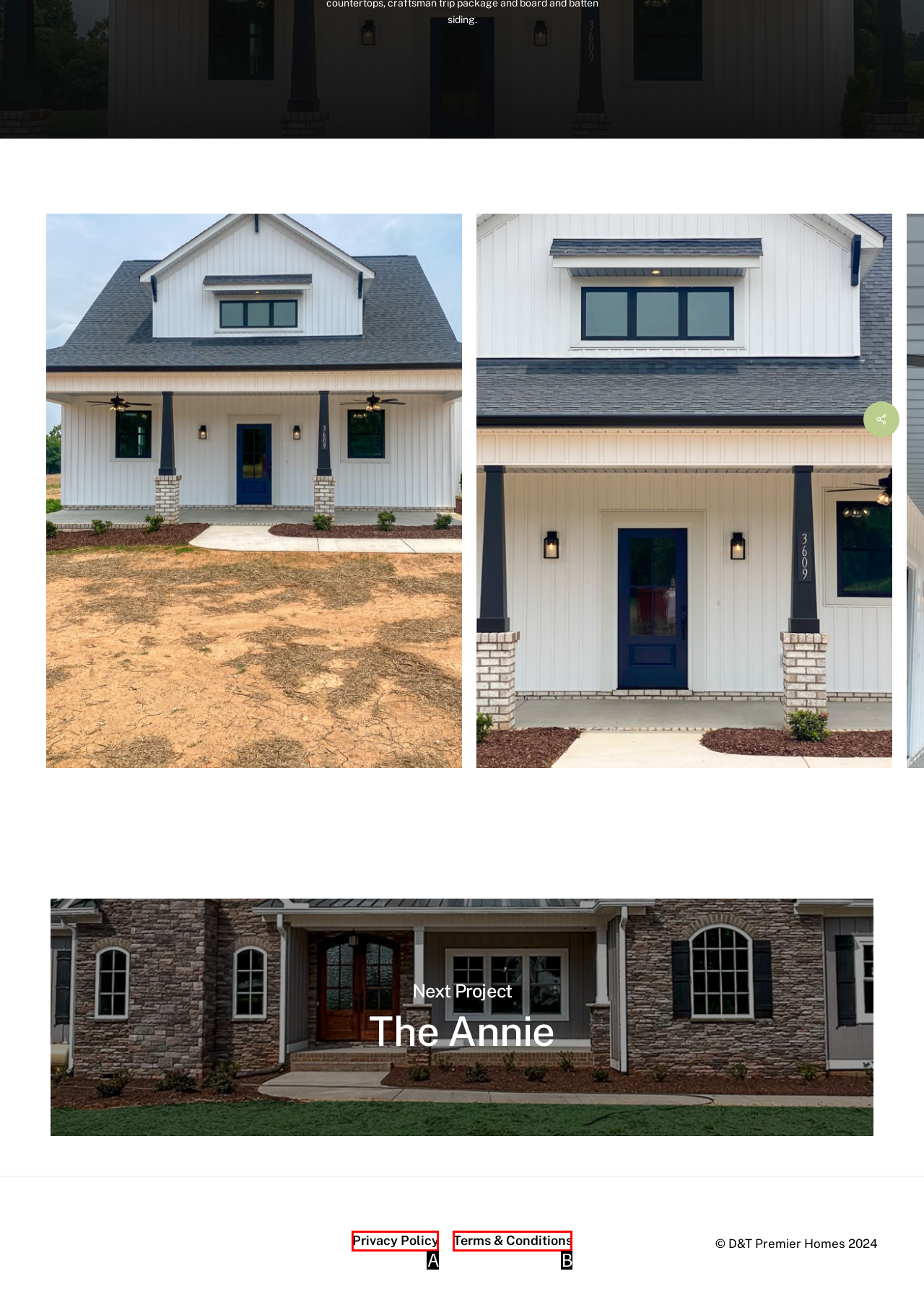Choose the letter that best represents the description: Privacy Policy. Provide the letter as your response.

A